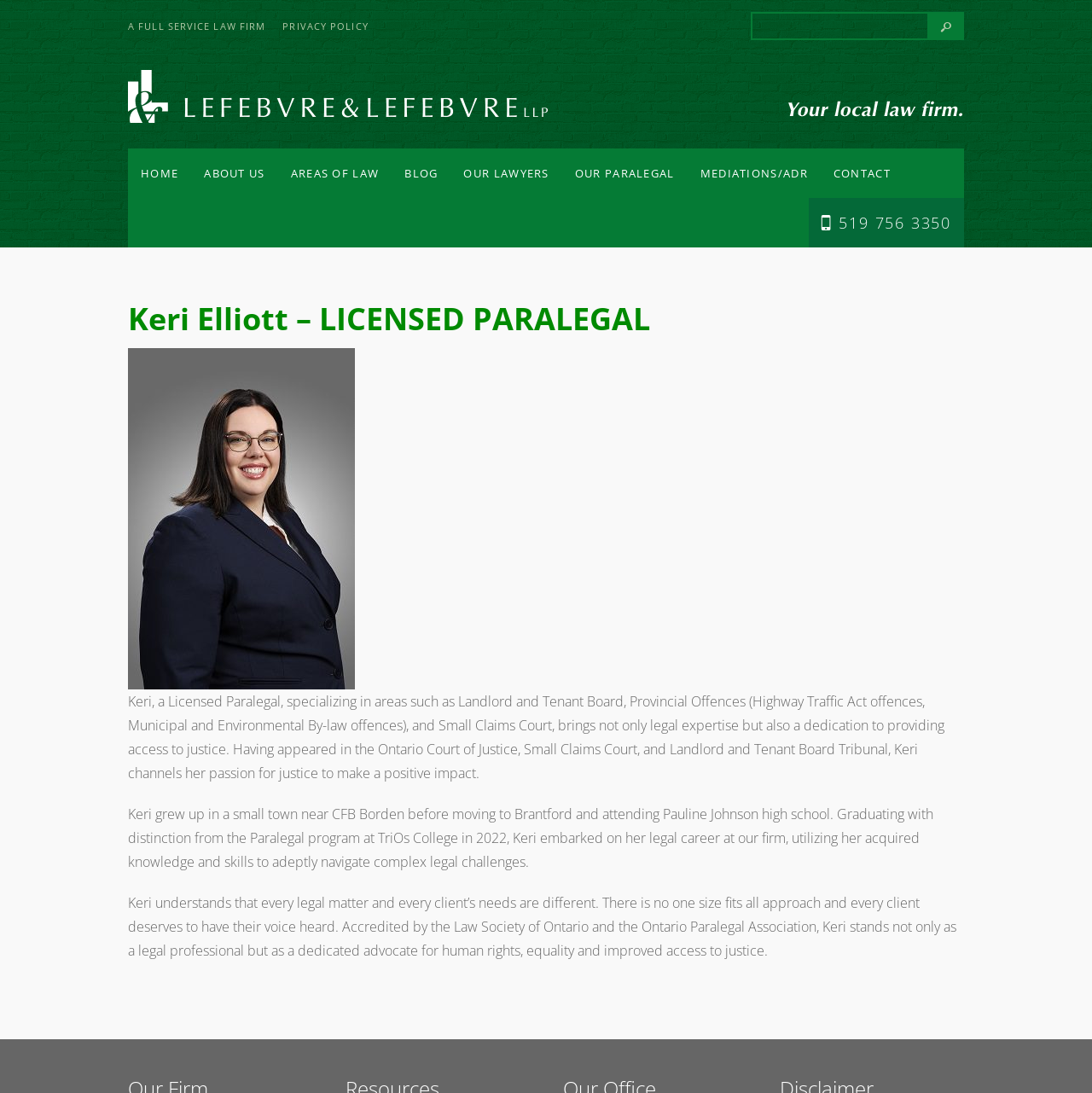Answer the following query concisely with a single word or phrase:
How many links are in the navigation menu?

9